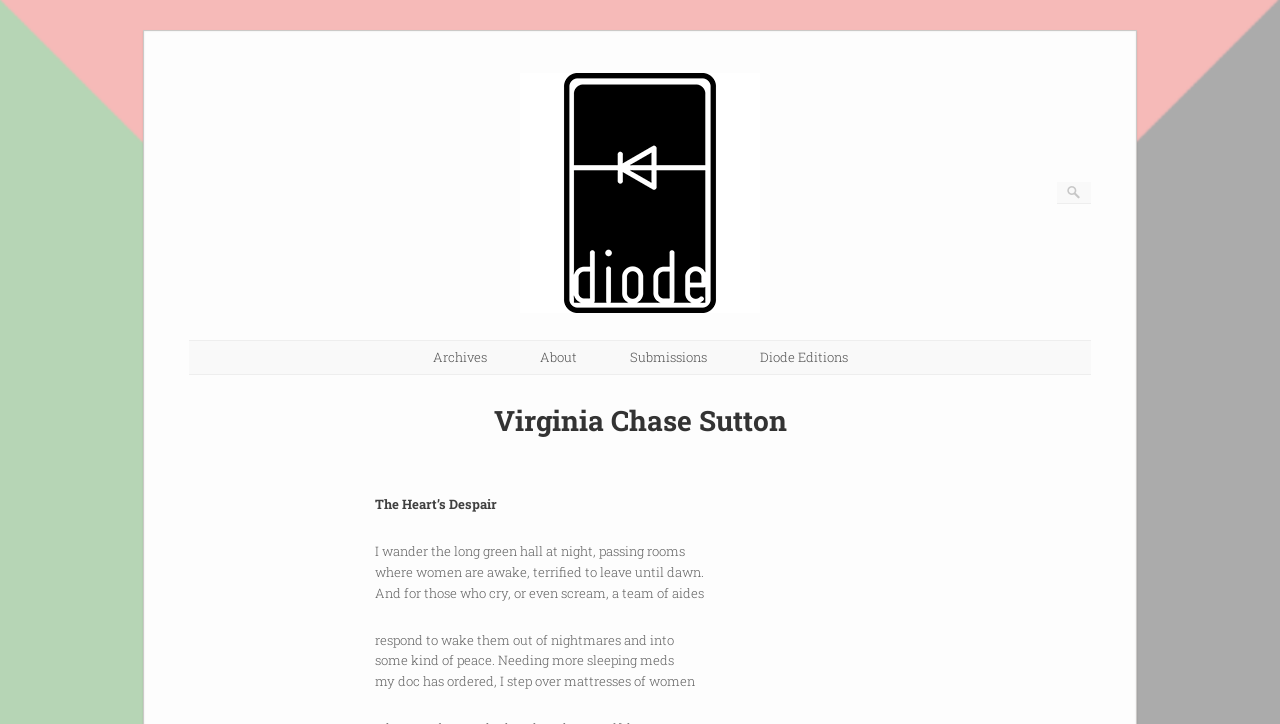Refer to the element description Diode Editions and identify the corresponding bounding box in the screenshot. Format the coordinates as (top-left x, top-left y, bottom-right x, bottom-right y) with values in the range of 0 to 1.

[0.593, 0.481, 0.662, 0.506]